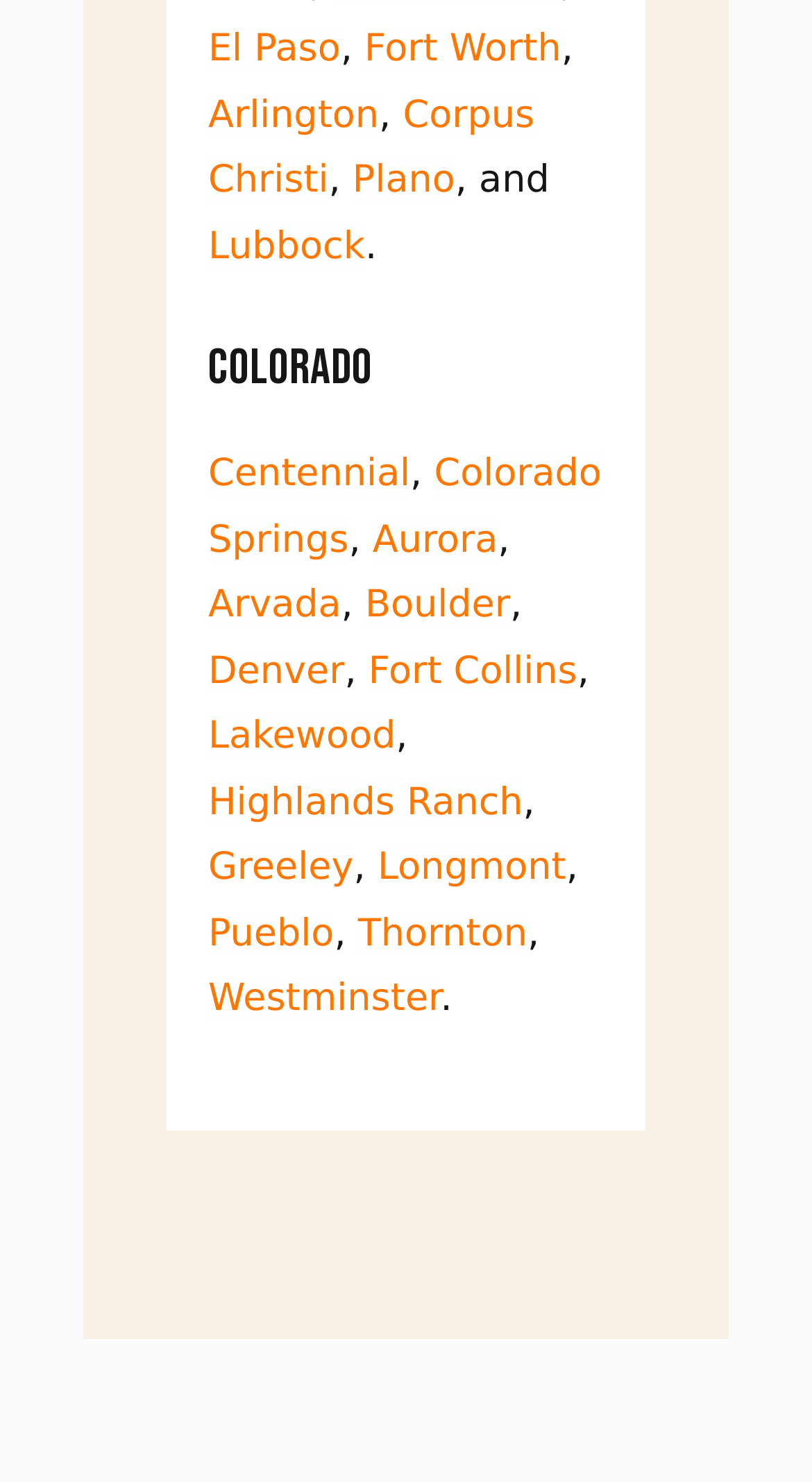Specify the bounding box coordinates for the region that must be clicked to perform the given instruction: "go to Colorado Springs".

[0.256, 0.305, 0.741, 0.379]